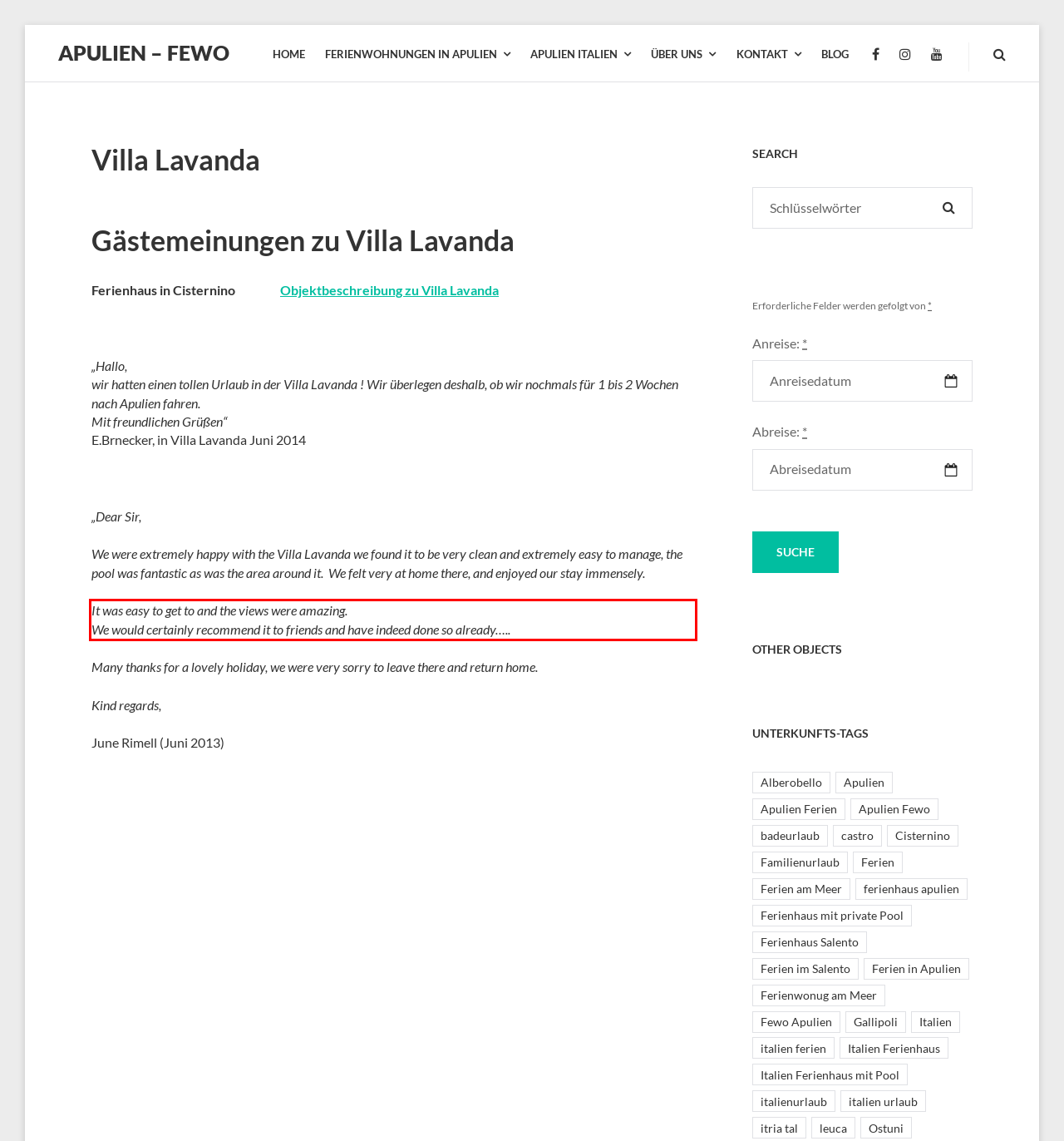Examine the webpage screenshot and use OCR to recognize and output the text within the red bounding box.

It was easy to get to and the views were amazing. We would certainly recommend it to friends and have indeed done so already…..